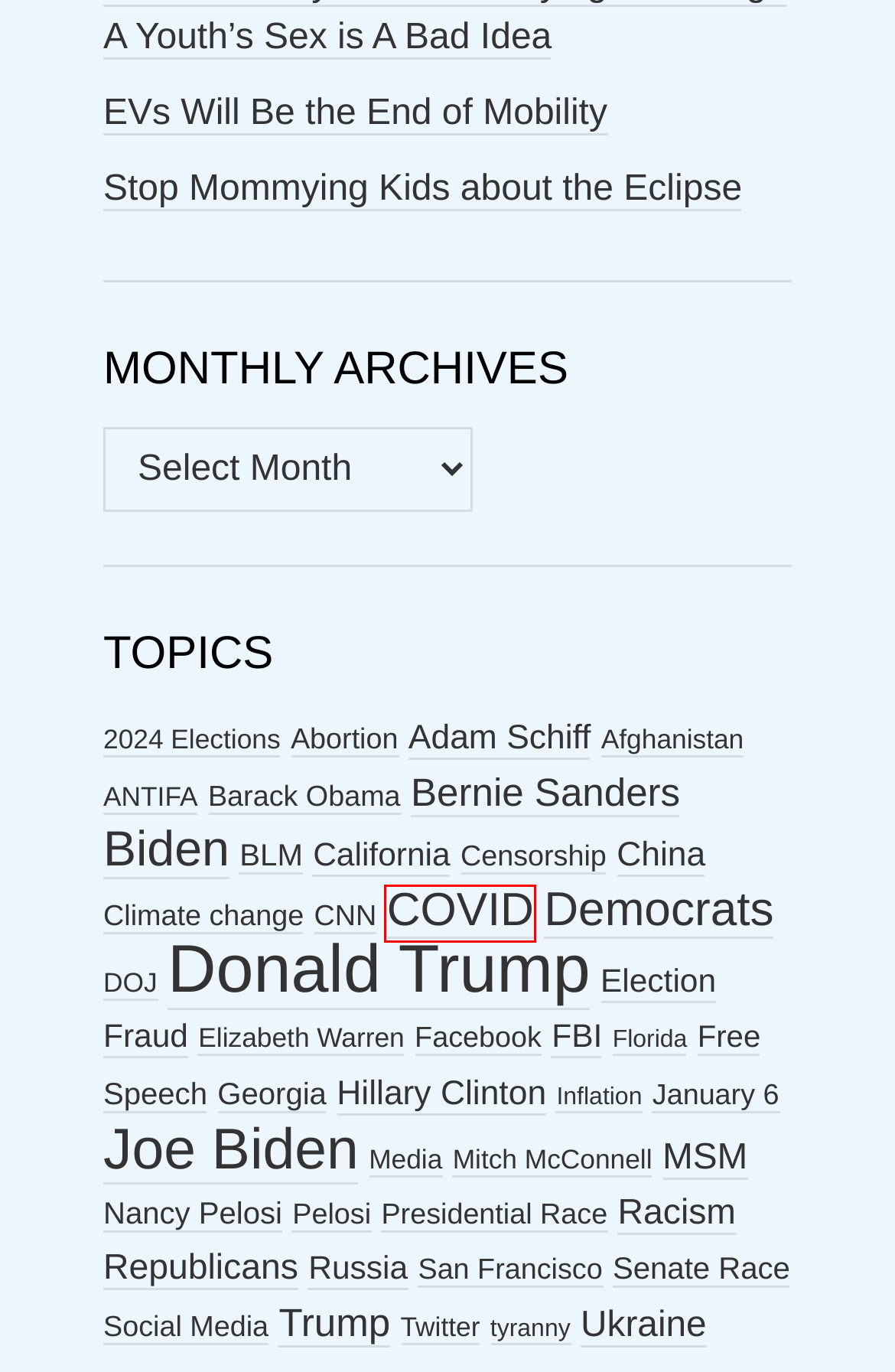You are given a screenshot of a webpage with a red rectangle bounding box. Choose the best webpage description that matches the new webpage after clicking the element in the bounding box. Here are the candidates:
A. Russia Archives – Flyover Patriots
B. COVID Archives – Flyover Patriots
C. CNN Archives – Flyover Patriots
D. Media Archives – Flyover Patriots
E. DOJ Archives – Flyover Patriots
F. MSM Archives – Flyover Patriots
G. Florida Archives – Flyover Patriots
H. Abortion Archives – Flyover Patriots

B